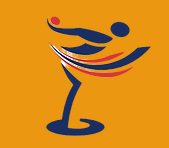What is the occasion being celebrated in the tournament?
Respond to the question with a single word or phrase according to the image.

International Women’s Day